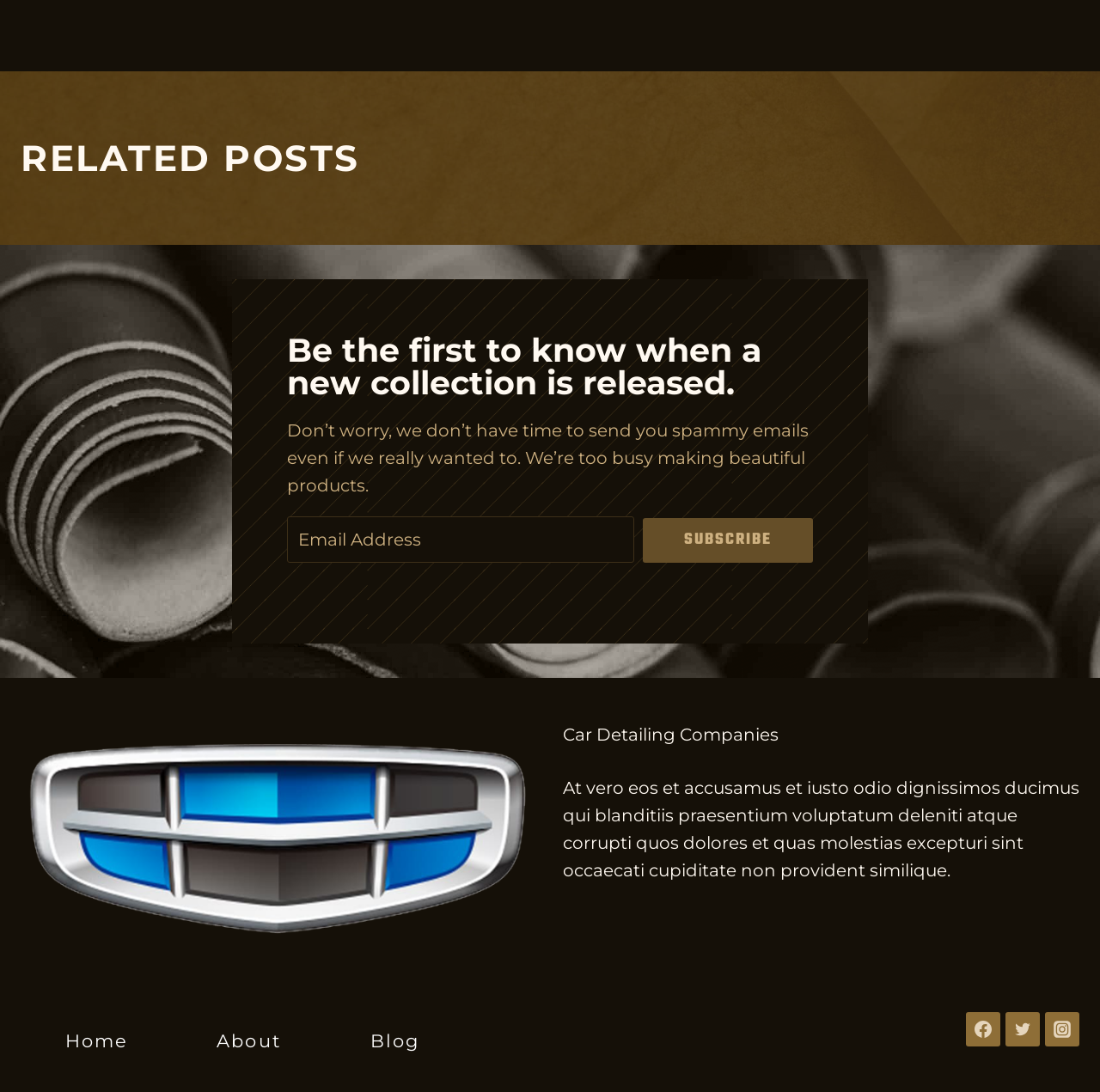Locate the bounding box coordinates of the UI element described by: "Subscribe". Provide the coordinates as four float numbers between 0 and 1, formatted as [left, top, right, bottom].

[0.585, 0.474, 0.739, 0.515]